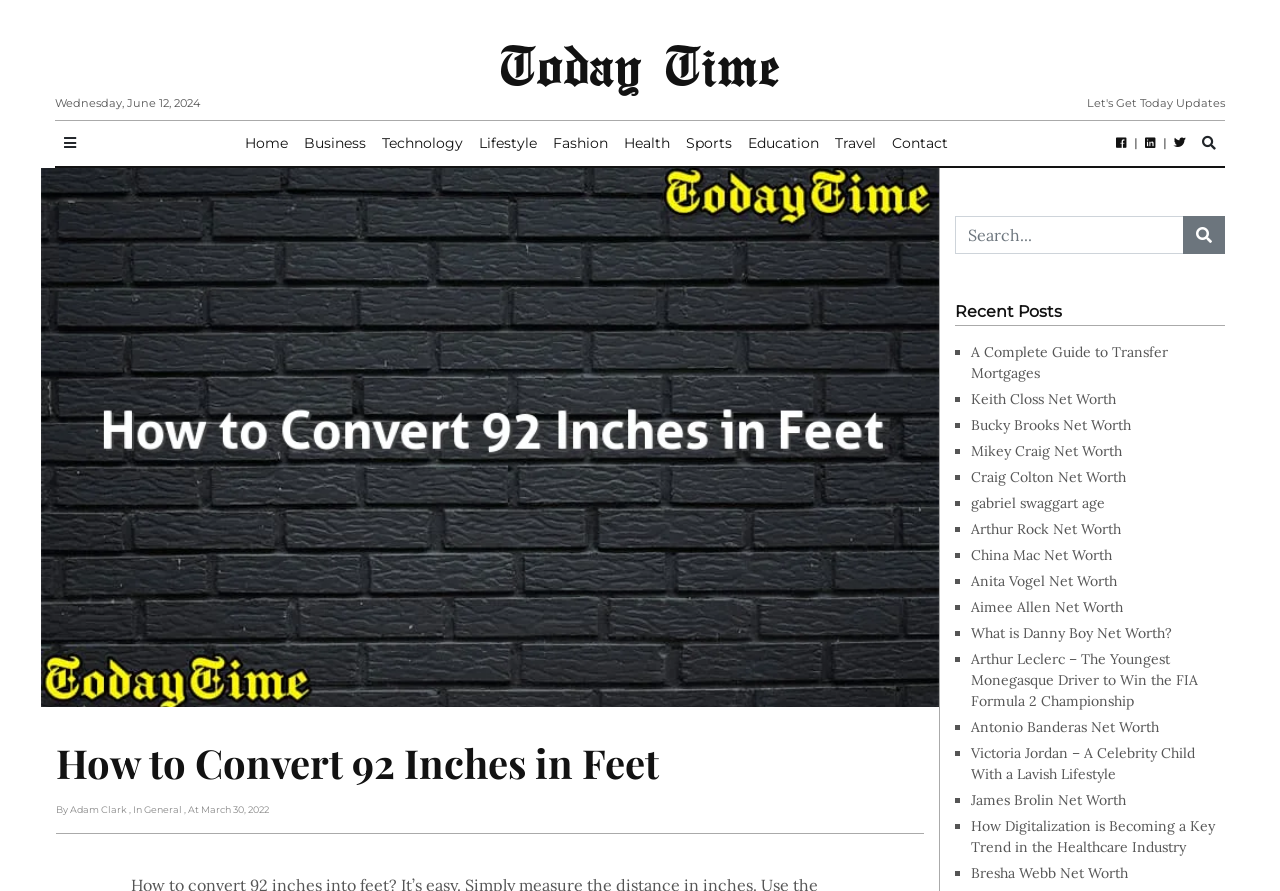Use a single word or phrase to answer the question: 
What is the date displayed on the top left?

Wednesday, June 12, 2024